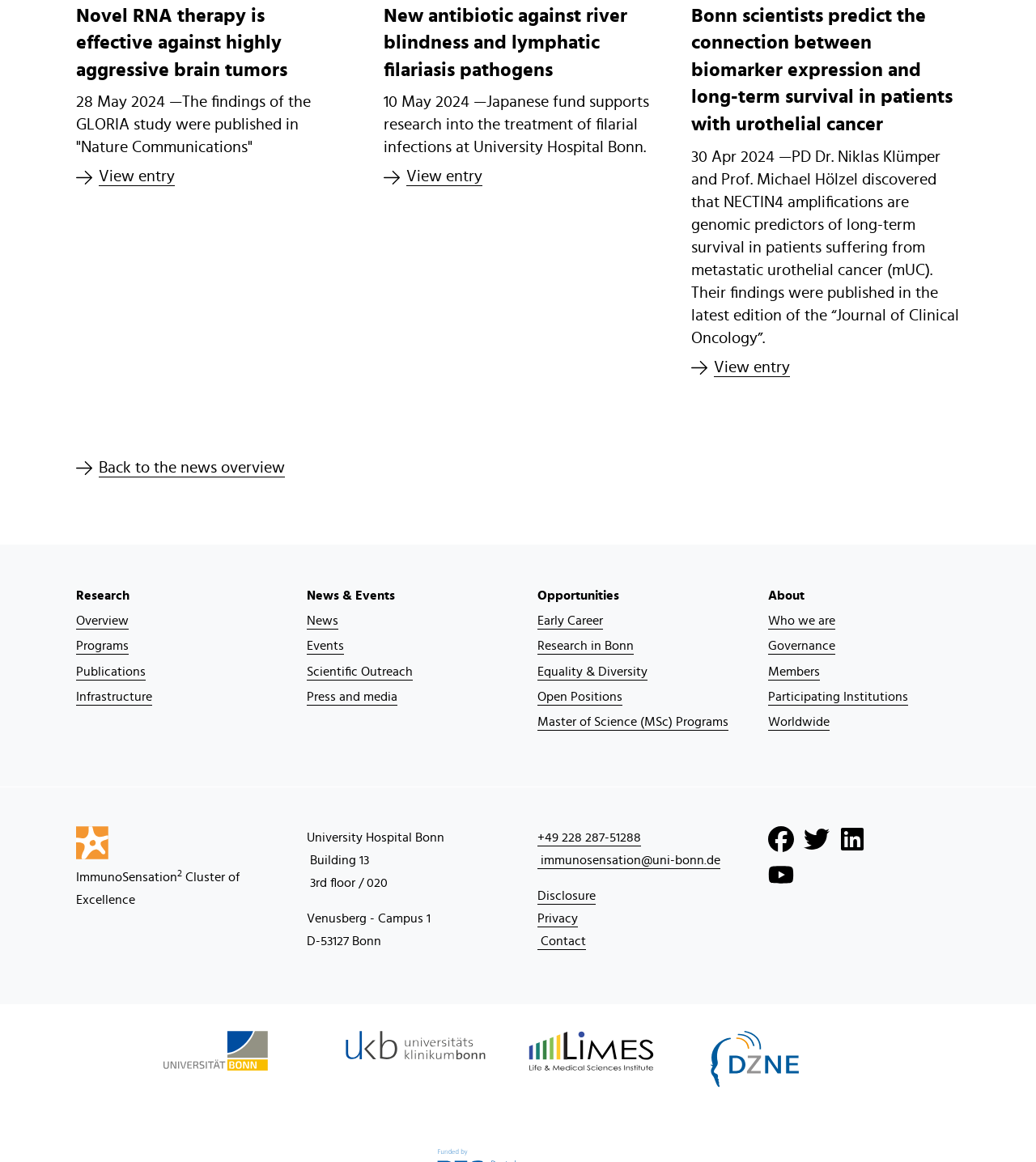What is the address of ImmunoSensation?
Please craft a detailed and exhaustive response to the question.

The address of ImmunoSensation is Venusberg - Campus 1, 3rd floor / 020, Building 13, D-53127 Bonn, which is mentioned in the footer section of the webpage.